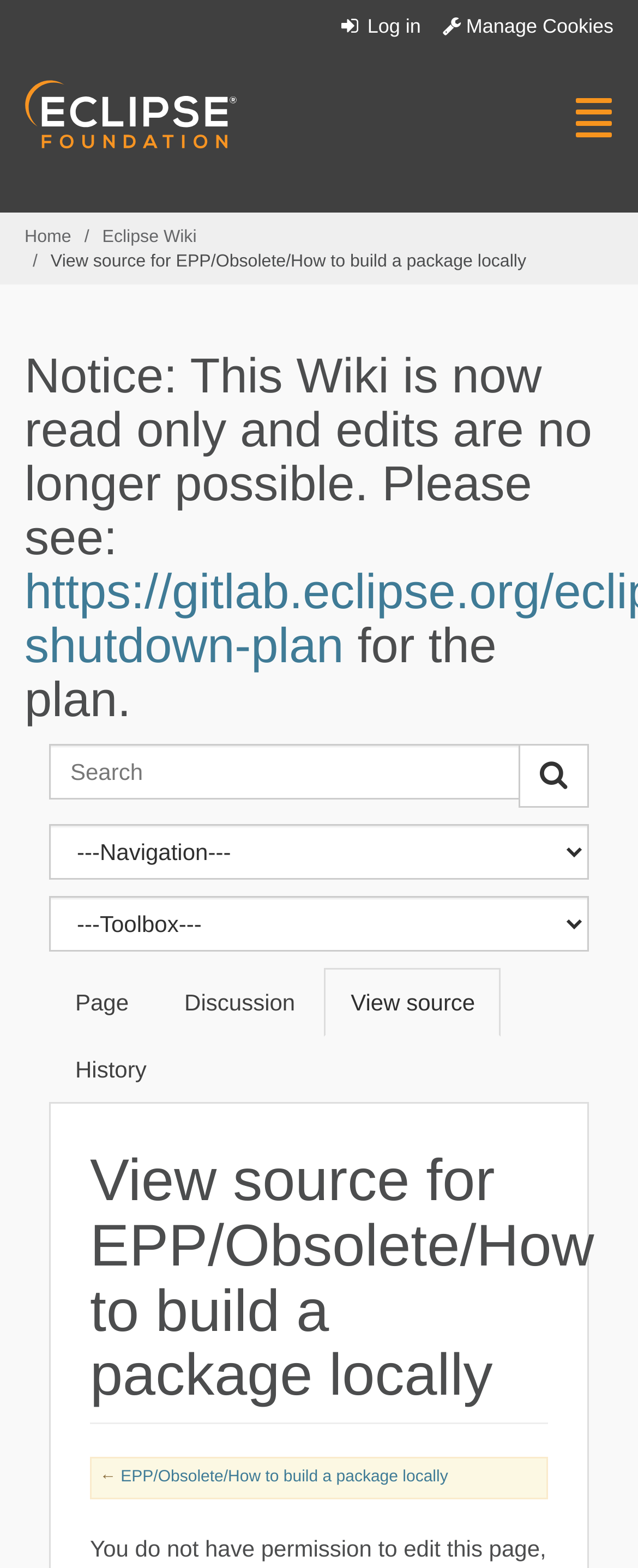Determine the coordinates of the bounding box that should be clicked to complete the instruction: "Search for something". The coordinates should be represented by four float numbers between 0 and 1: [left, top, right, bottom].

[0.077, 0.474, 0.815, 0.51]